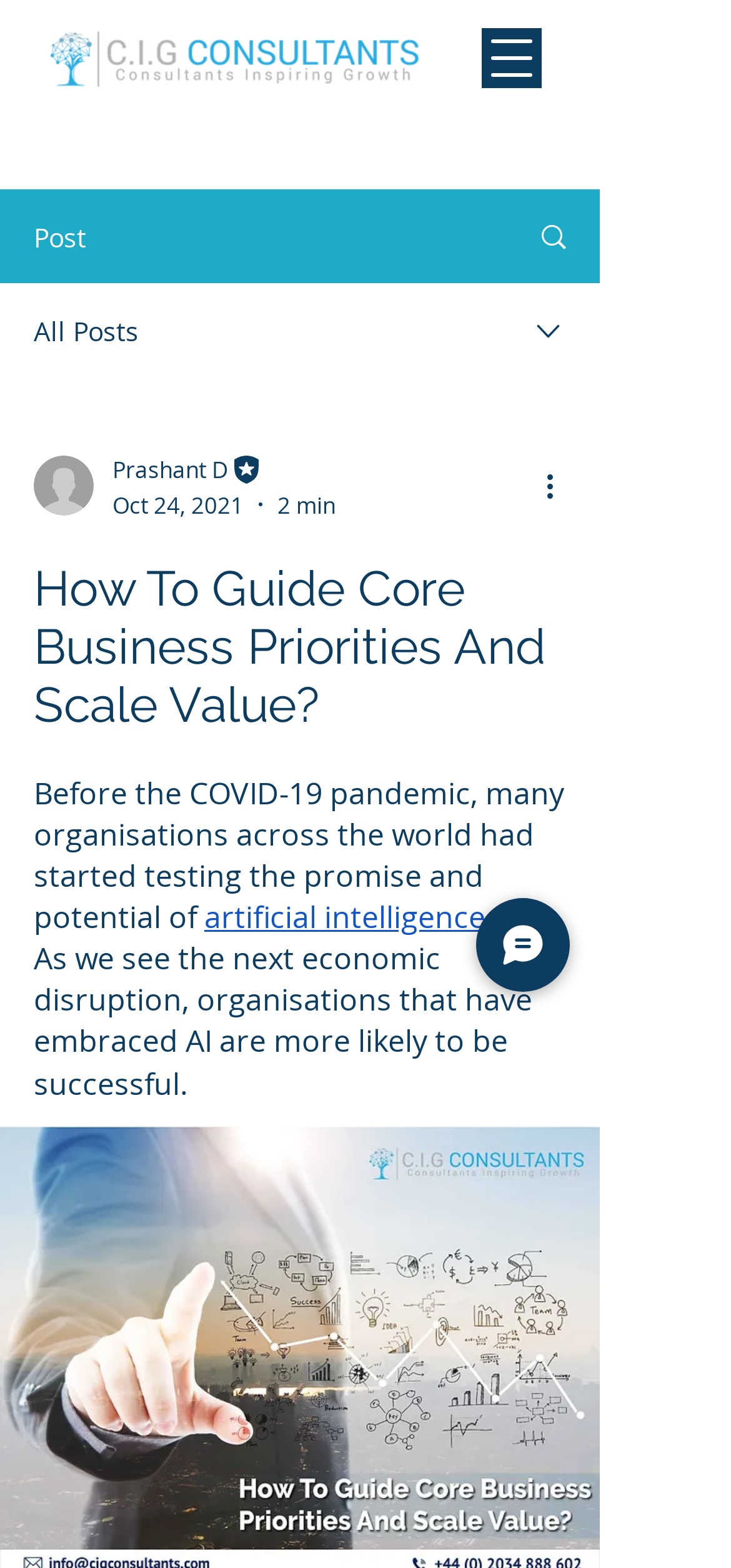Locate the bounding box coordinates of the element I should click to achieve the following instruction: "Open navigation menu".

[0.659, 0.018, 0.741, 0.056]